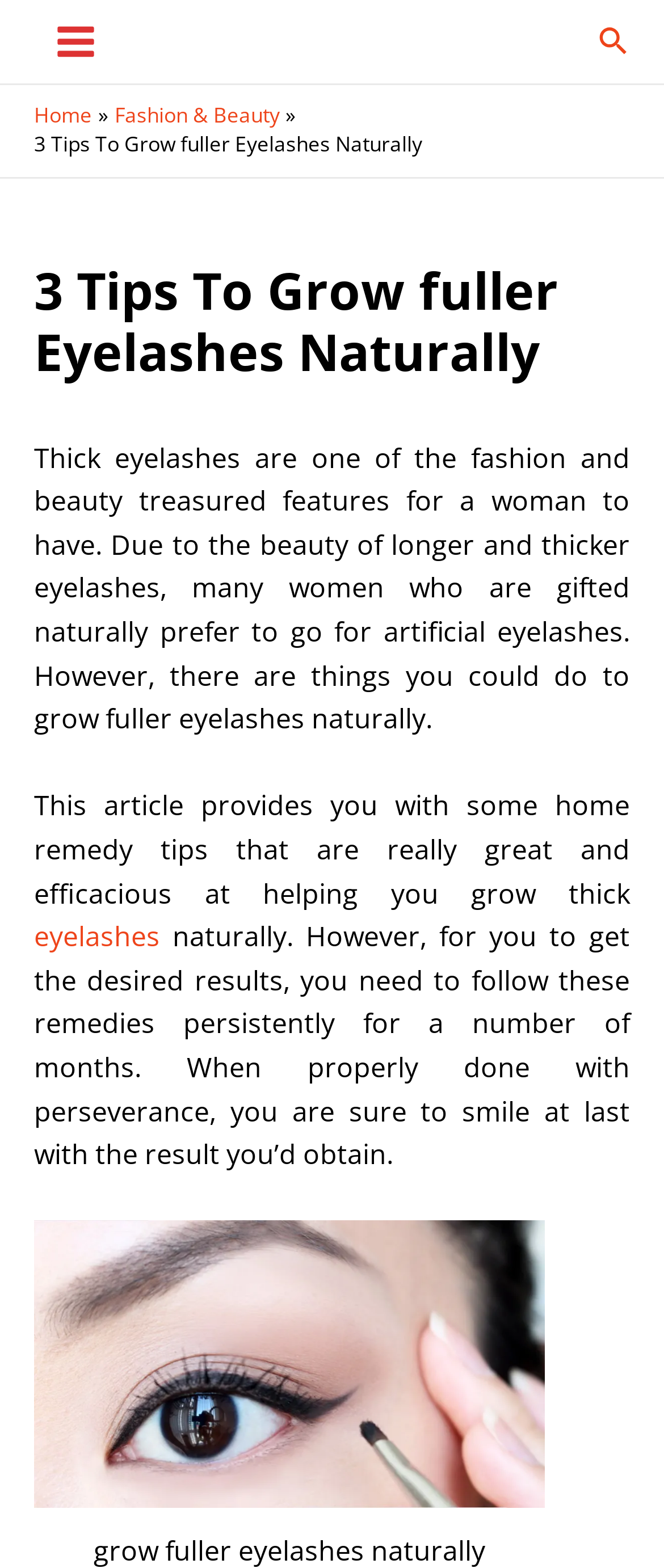Locate the headline of the webpage and generate its content.

3 Tips To Grow fuller Eyelashes Naturally